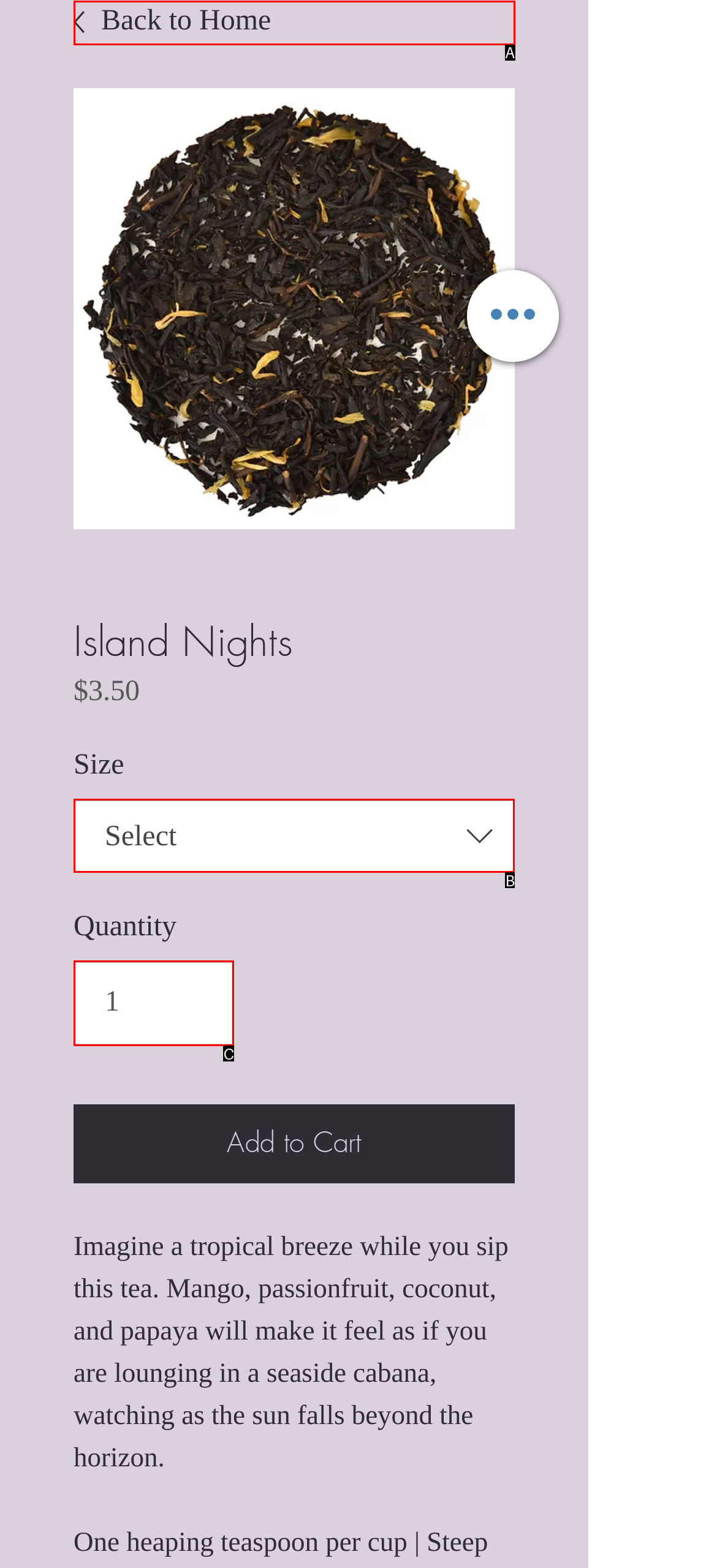Given the description: Campus Map, select the HTML element that best matches it. Reply with the letter of your chosen option.

None